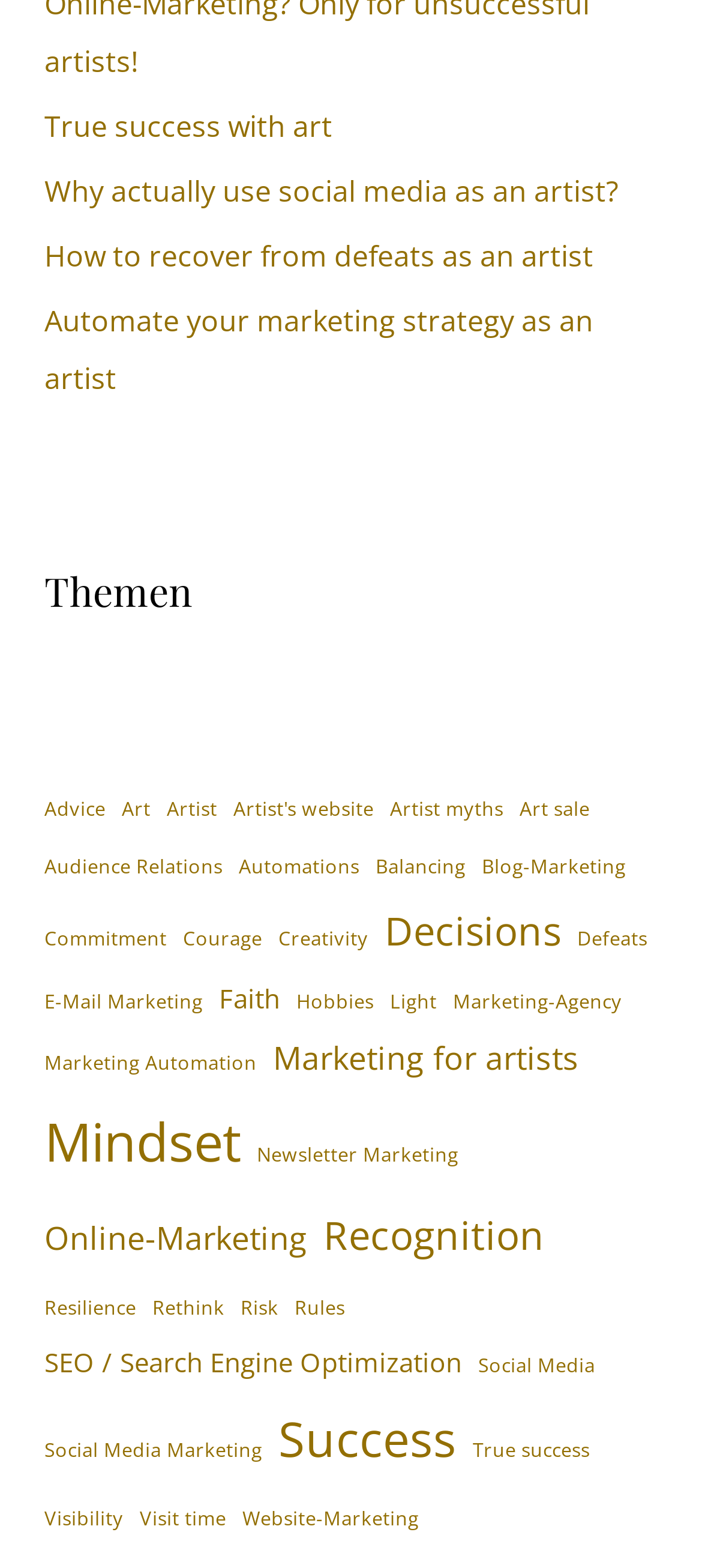How many links are under the 'Themen' heading?
Give a detailed and exhaustive answer to the question.

I counted the number of links under the 'Themen' heading, which starts at y-coordinate 0.361. There are 27 links in total, ranging from 'Advice (1 item)' to 'Website-Marketing (1 item)'.